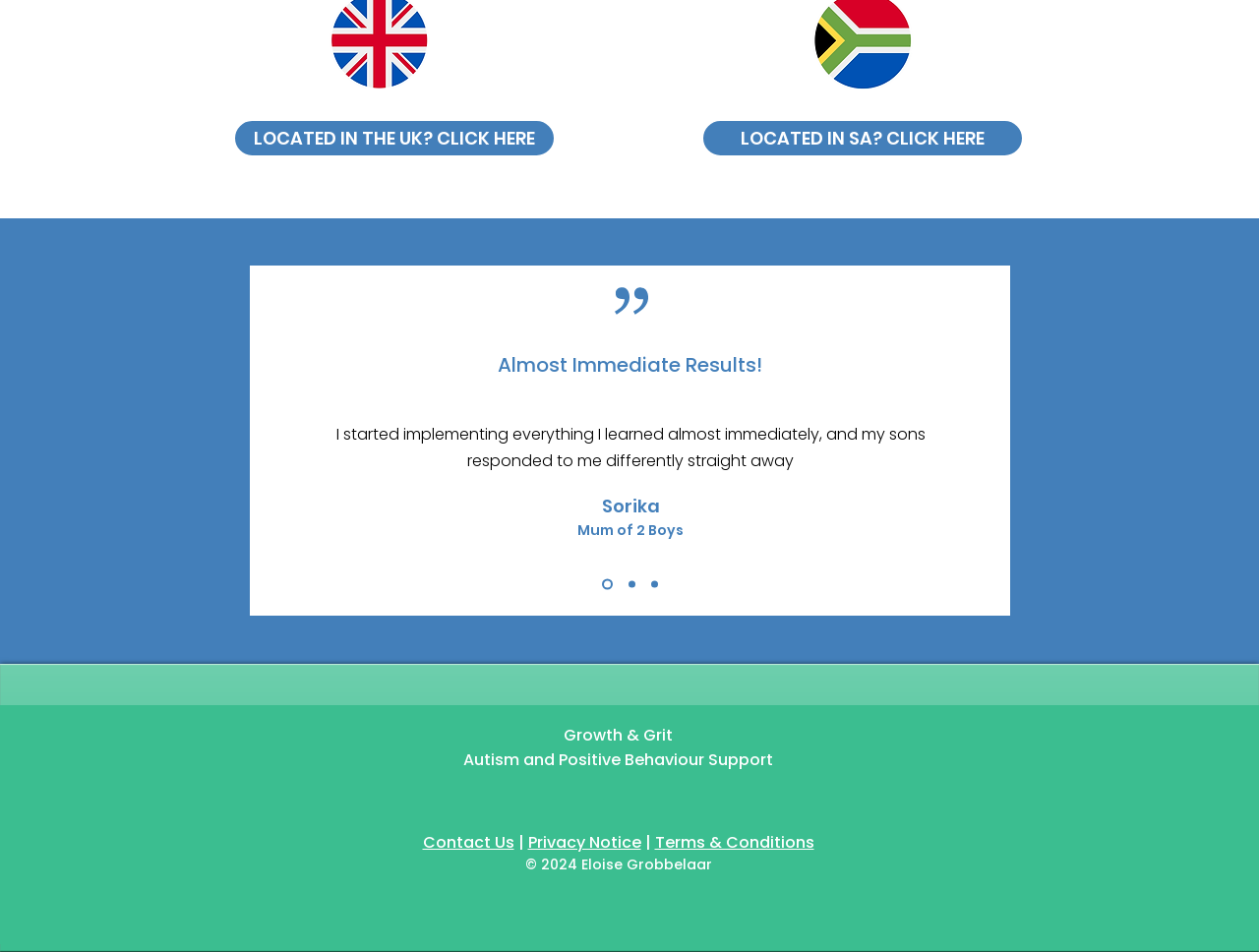What is the purpose of the 'Previous' and 'Next' buttons?
Use the image to give a comprehensive and detailed response to the question.

I inferred the purpose of the 'Previous' and 'Next' buttons by looking at their positions within the 'Slideshow' region and their types as buttons. I also noticed the presence of navigation links 'Slides' and individual slide links, which suggests that the buttons are used to navigate through the slideshow.